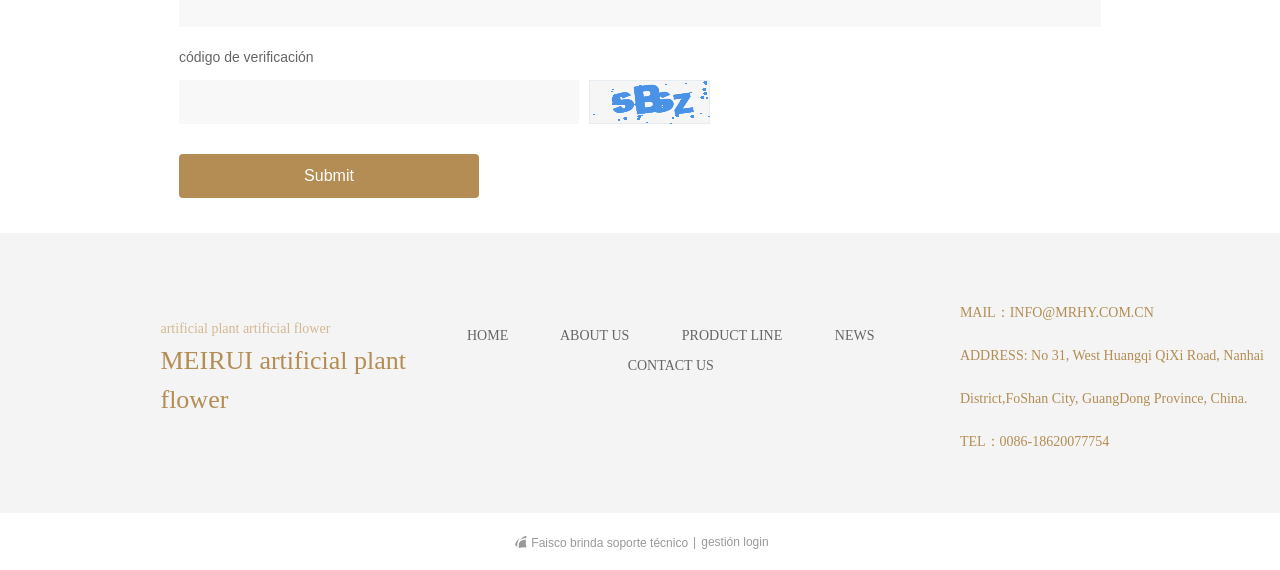Find the bounding box coordinates of the element you need to click on to perform this action: 'read about the psychologist's profile'. The coordinates should be represented by four float values between 0 and 1, in the format [left, top, right, bottom].

None